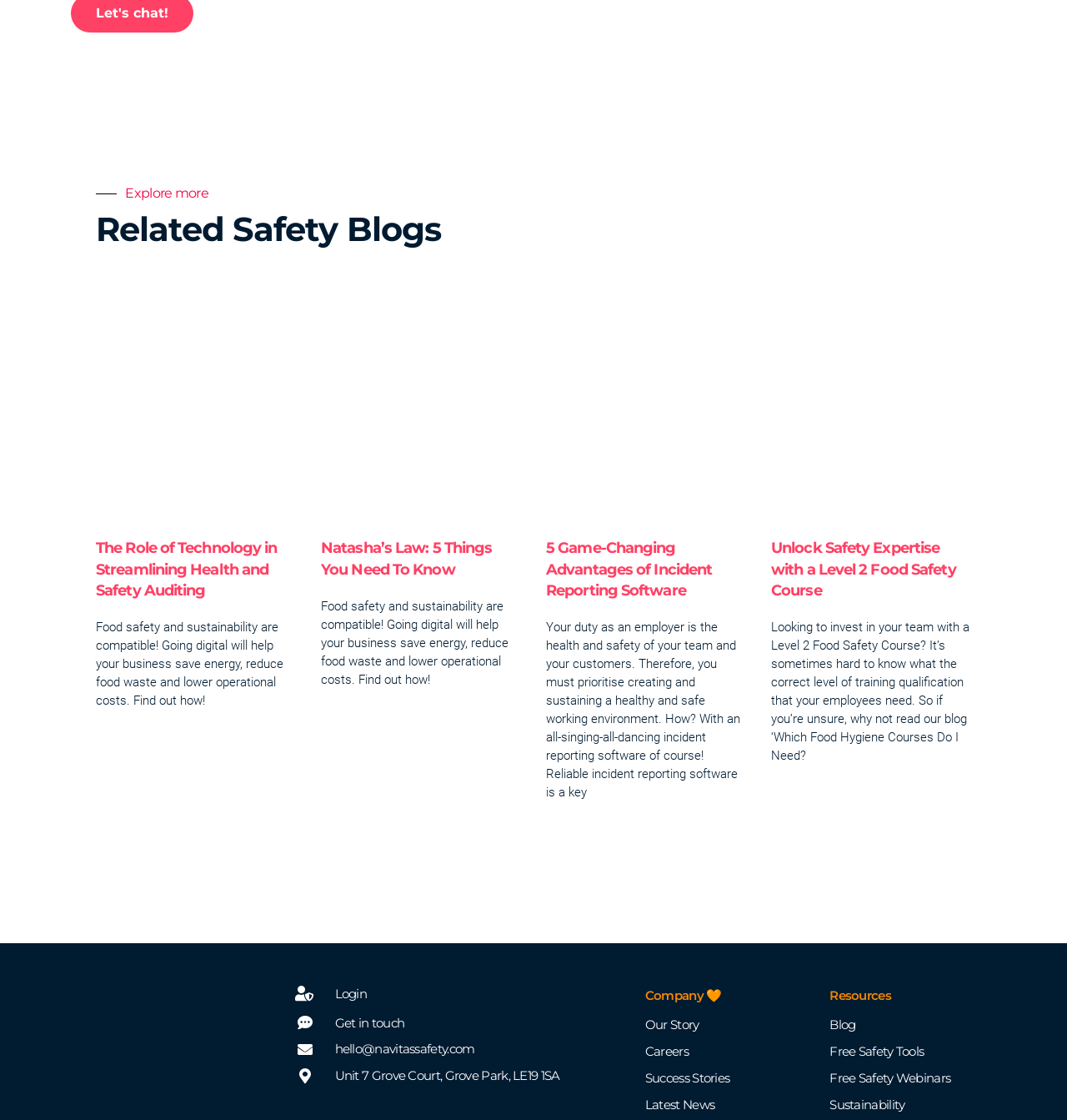Can you specify the bounding box coordinates for the region that should be clicked to fulfill this instruction: "Click on the link to read the follow-up article 'Outbreaks, inbreaks and exhaustion'".

None